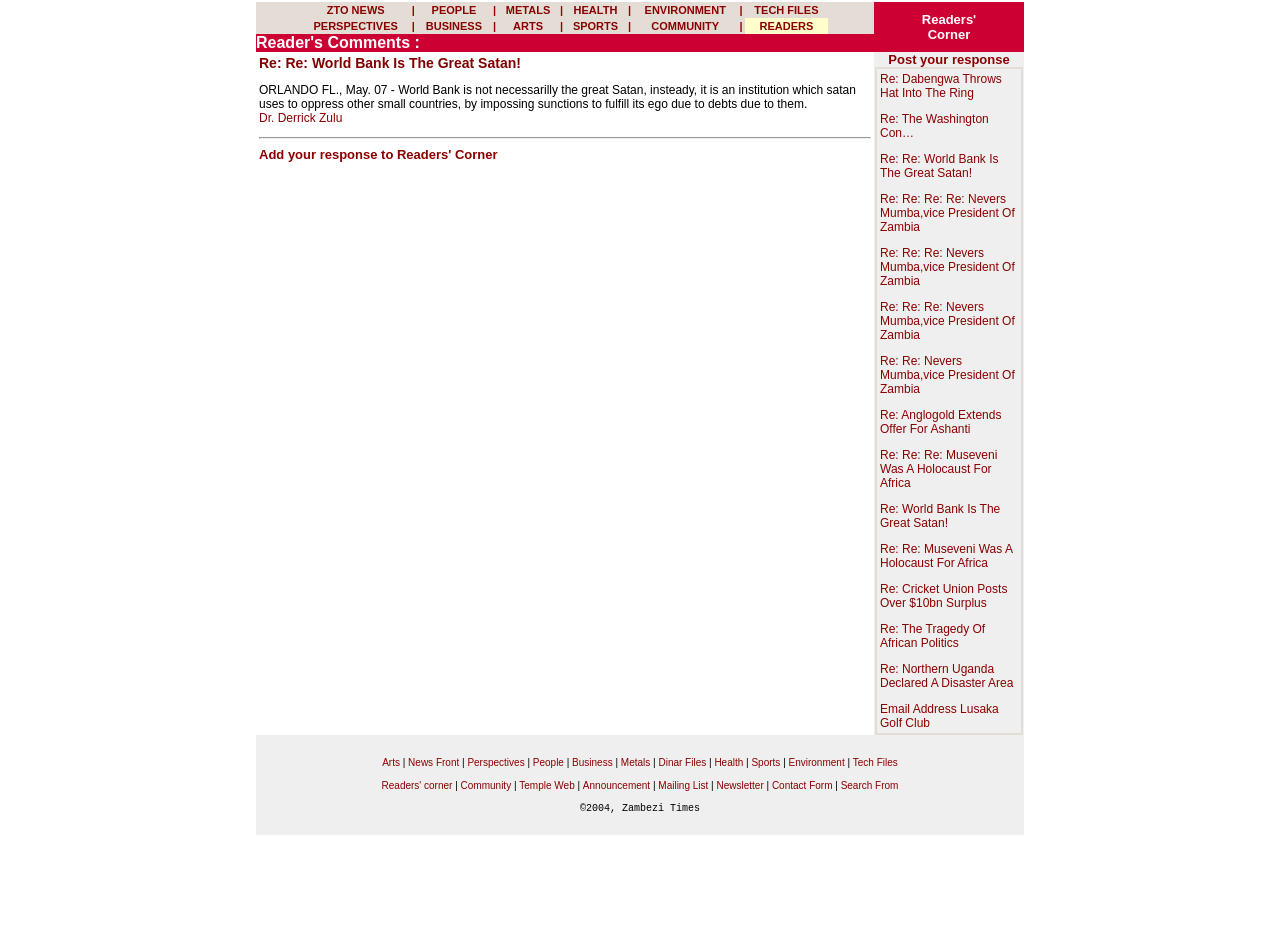Provide your answer to the question using just one word or phrase: What is the purpose of the 'Post your response' link?

To allow readers to post their comments